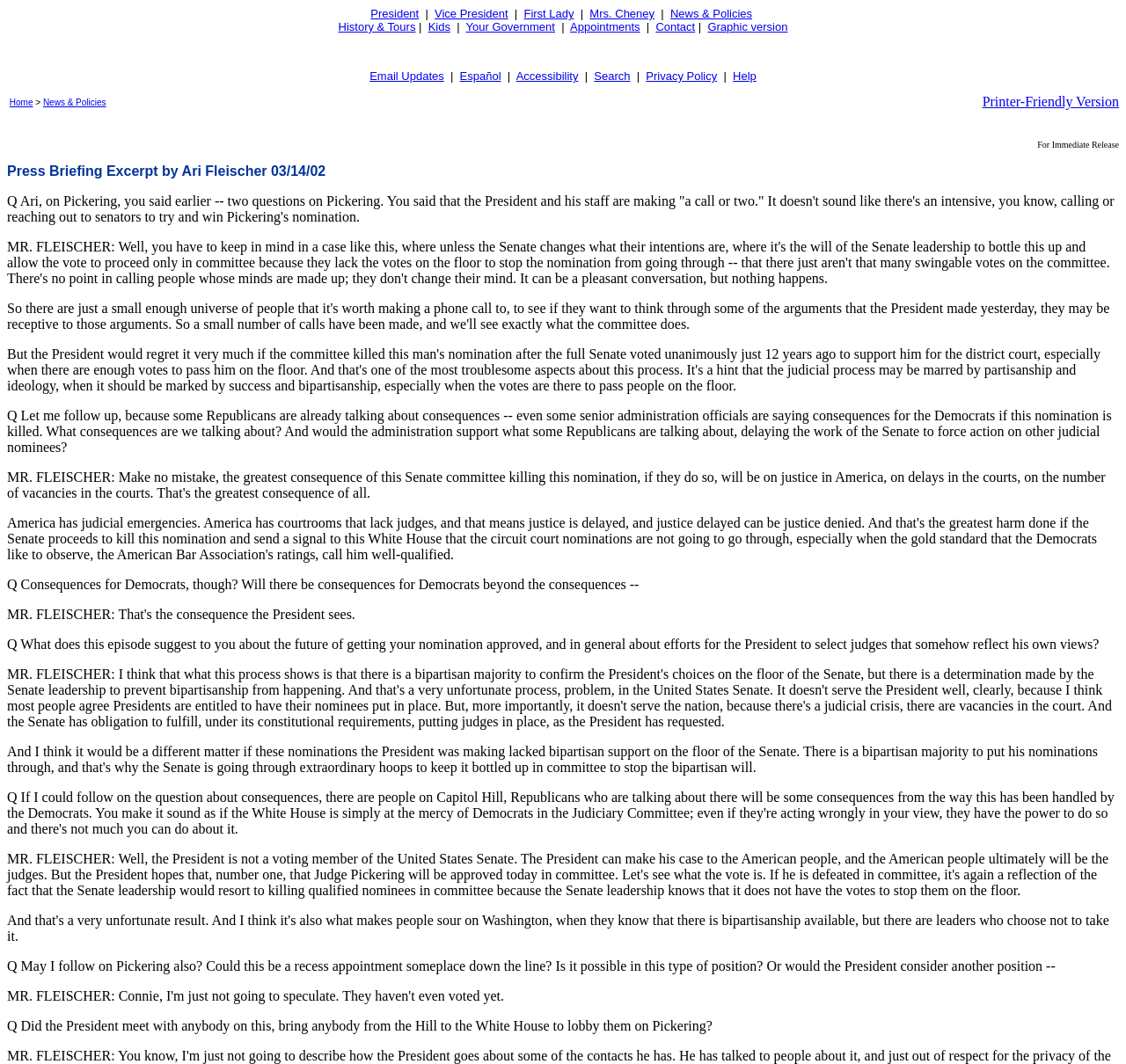Is there a link to a printer-friendly version of the page?
Answer with a single word or phrase by referring to the visual content.

Yes